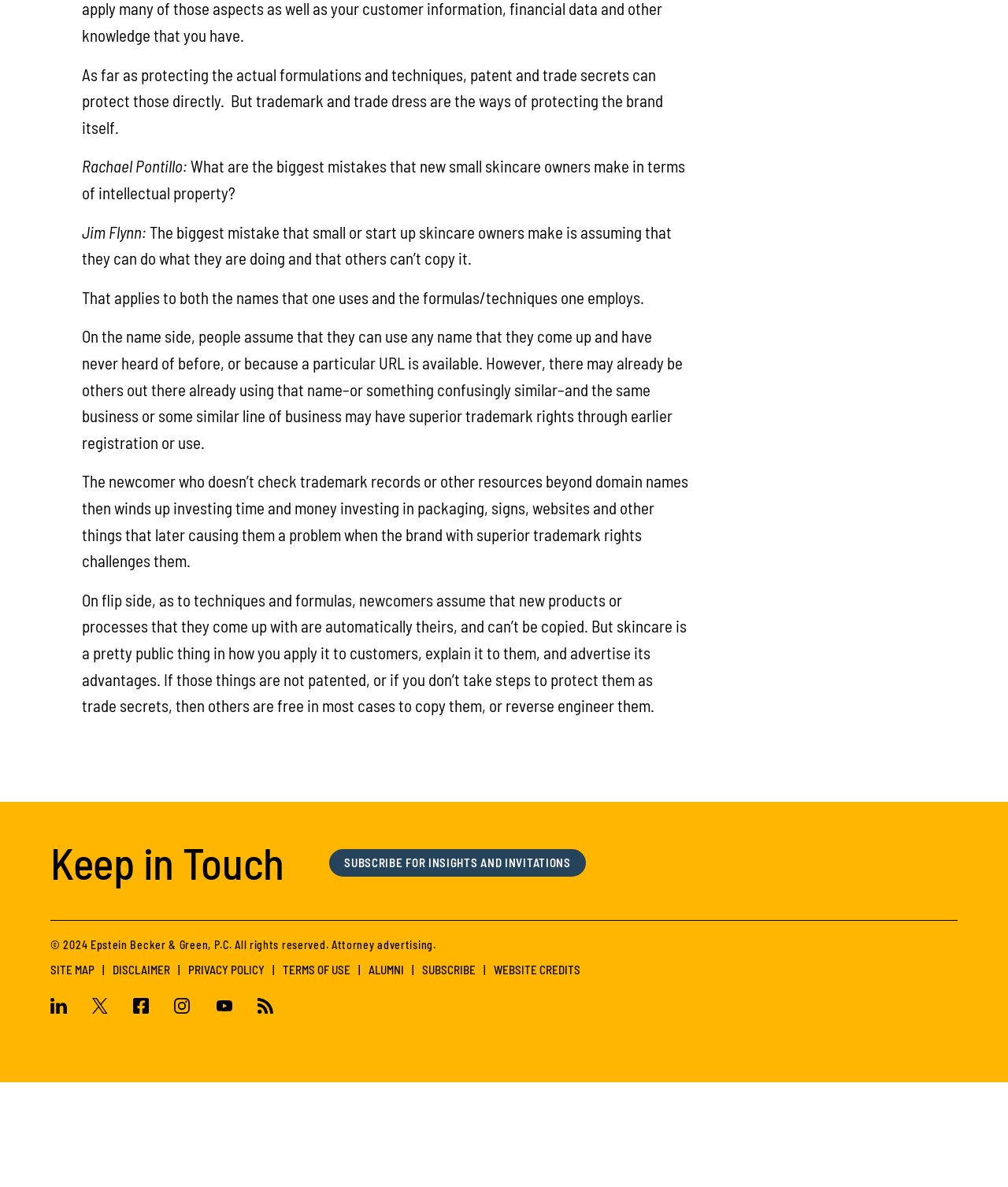What is the relationship between the webpage and Epstein Becker & Green, P.C.?
Give a single word or phrase answer based on the content of the image.

Copyright owner